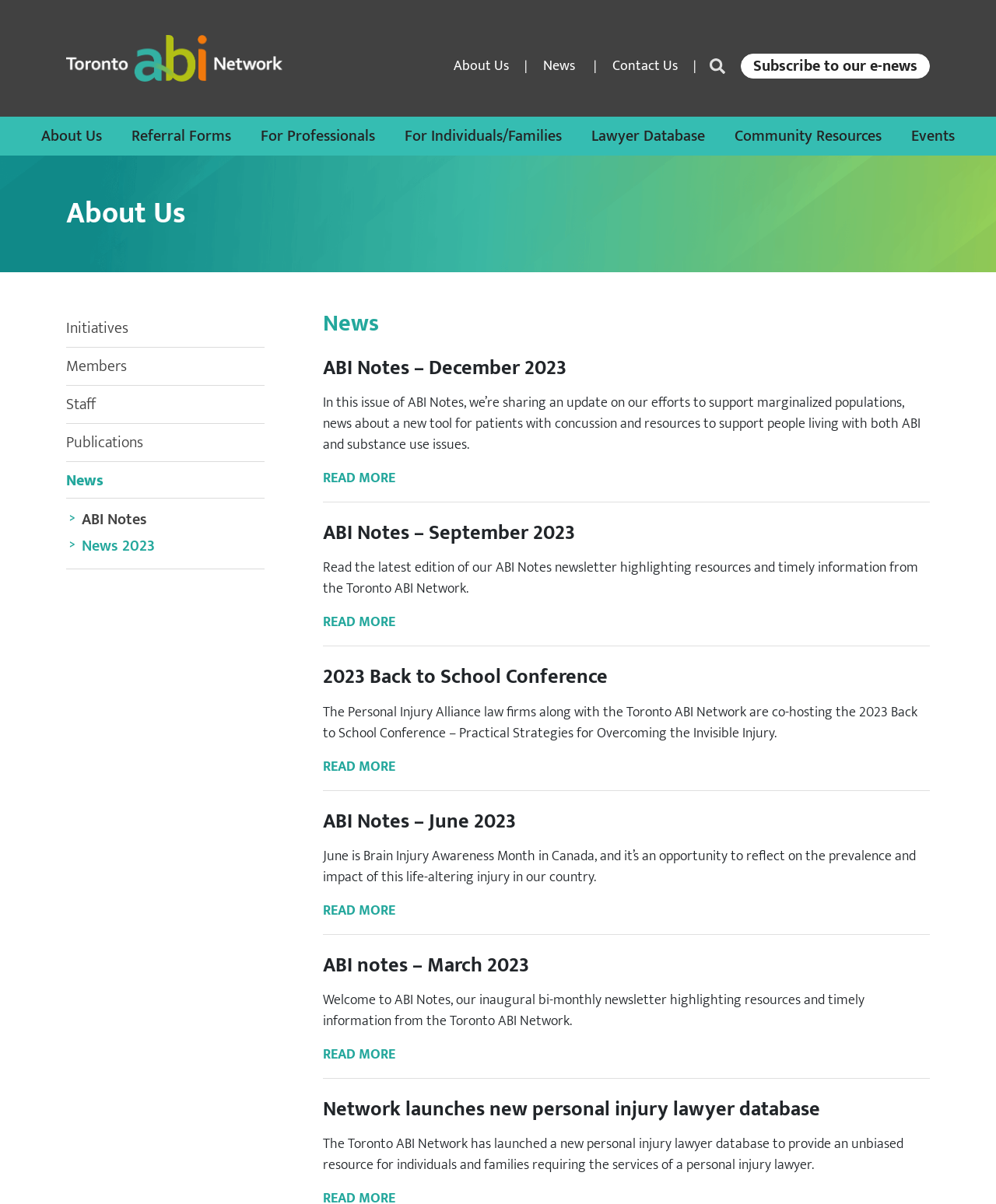Find the bounding box coordinates of the element to click in order to complete the given instruction: "Read more about ABI Notes – December 2023."

[0.324, 0.388, 0.397, 0.407]